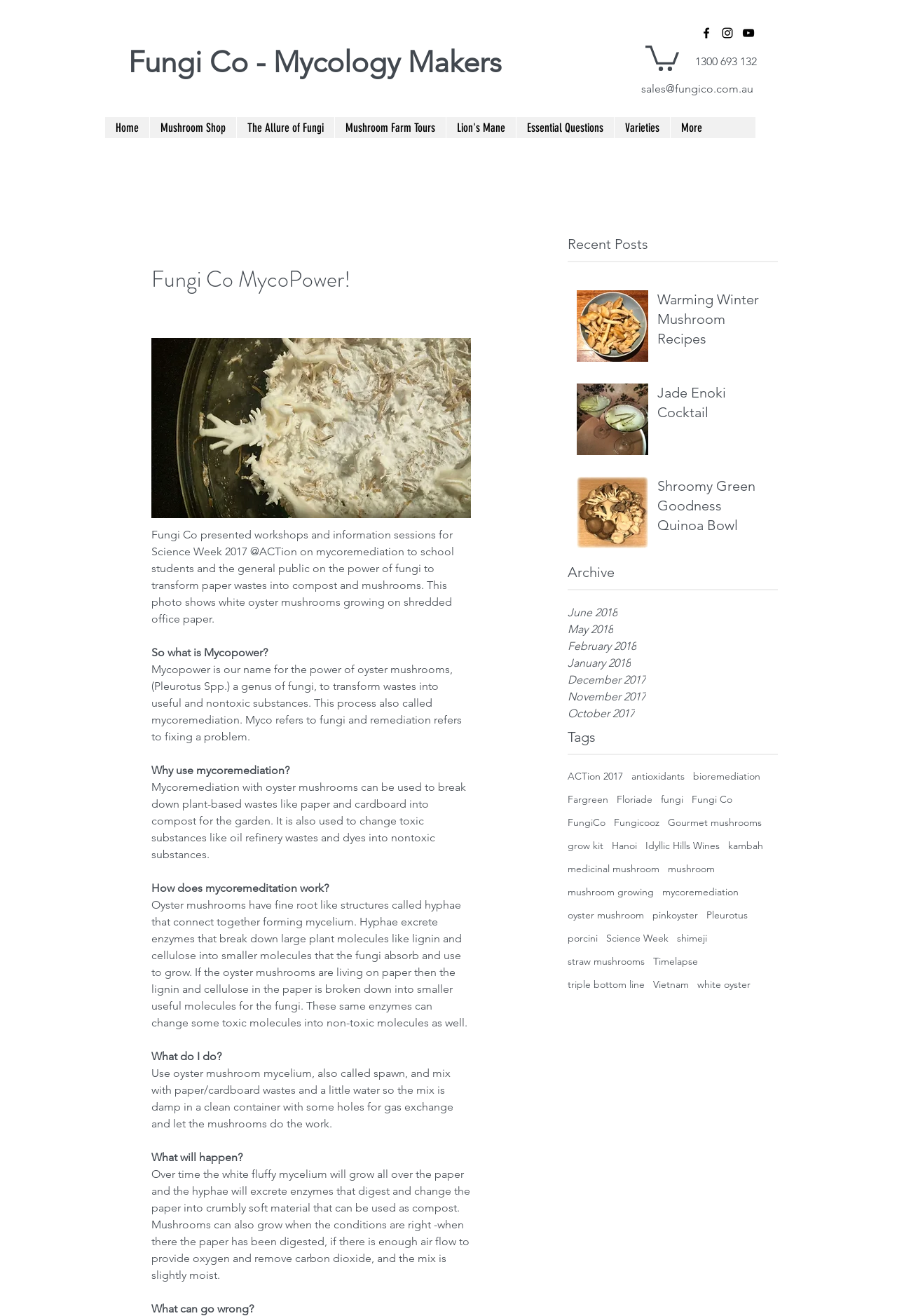Please specify the bounding box coordinates for the clickable region that will help you carry out the instruction: "View the archive for June 2018".

[0.633, 0.459, 0.867, 0.472]